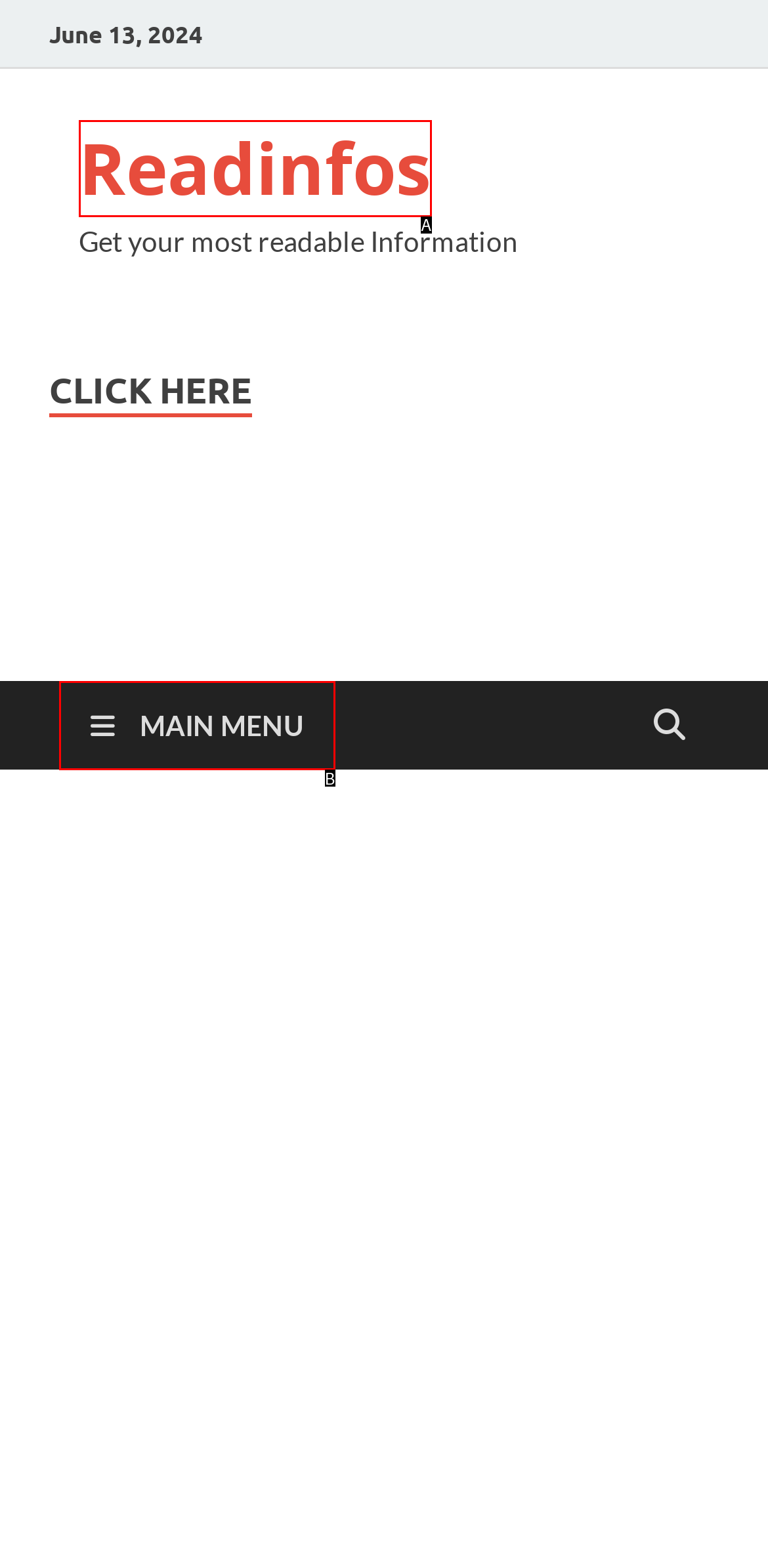Determine the option that best fits the description: Readinfos
Reply with the letter of the correct option directly.

A